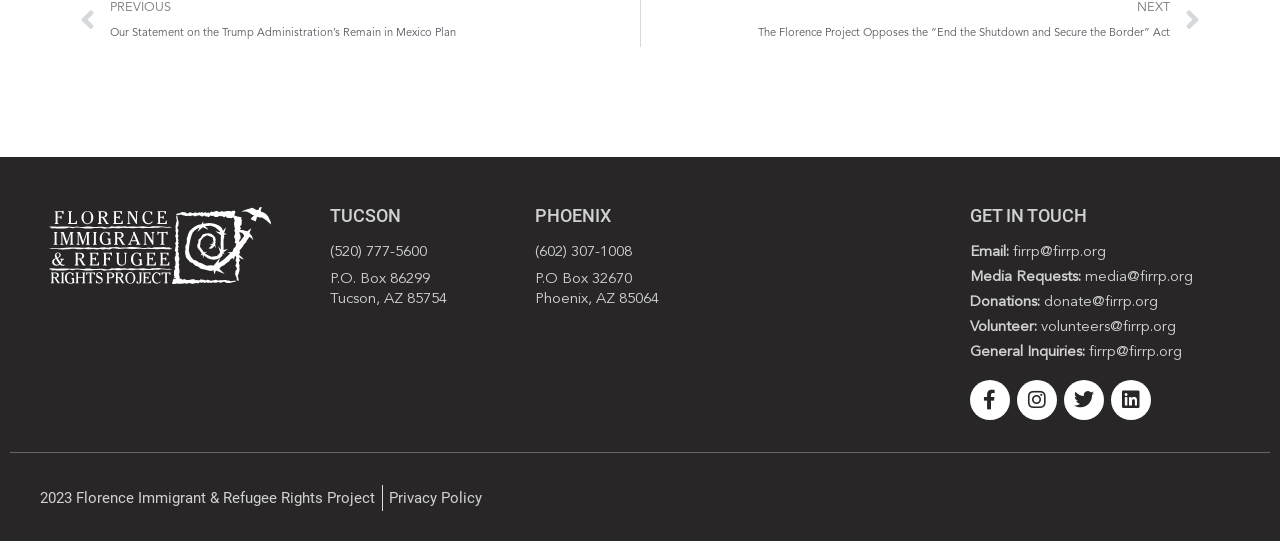Locate the bounding box coordinates of the clickable part needed for the task: "Visit the Facebook page".

[0.758, 0.702, 0.789, 0.776]